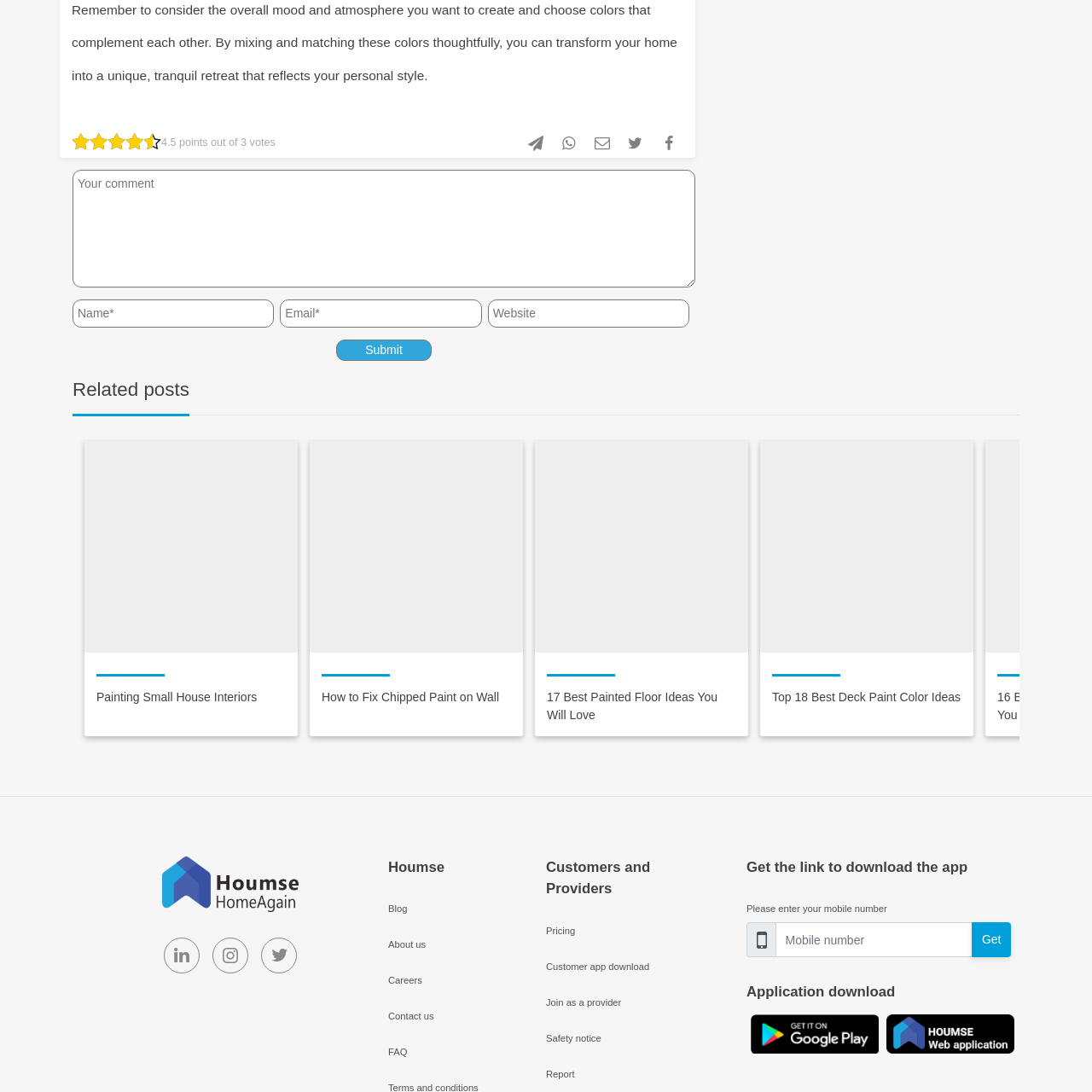Articulate a detailed description of the image inside the red frame.

The image represents a playful depiction of a small house, symbolizing cozy and inviting home interiors. It emphasizes the theme of home design, particularly in relation to painted interiors. Accompanying articles on the page suggest practical tips and inspiration for transforming spaces, including "Painting Small House Interiors" and other related topics. This visual serves as an engaging entry point for readers seeking to enhance their living spaces with creative color choices and decor ideas.